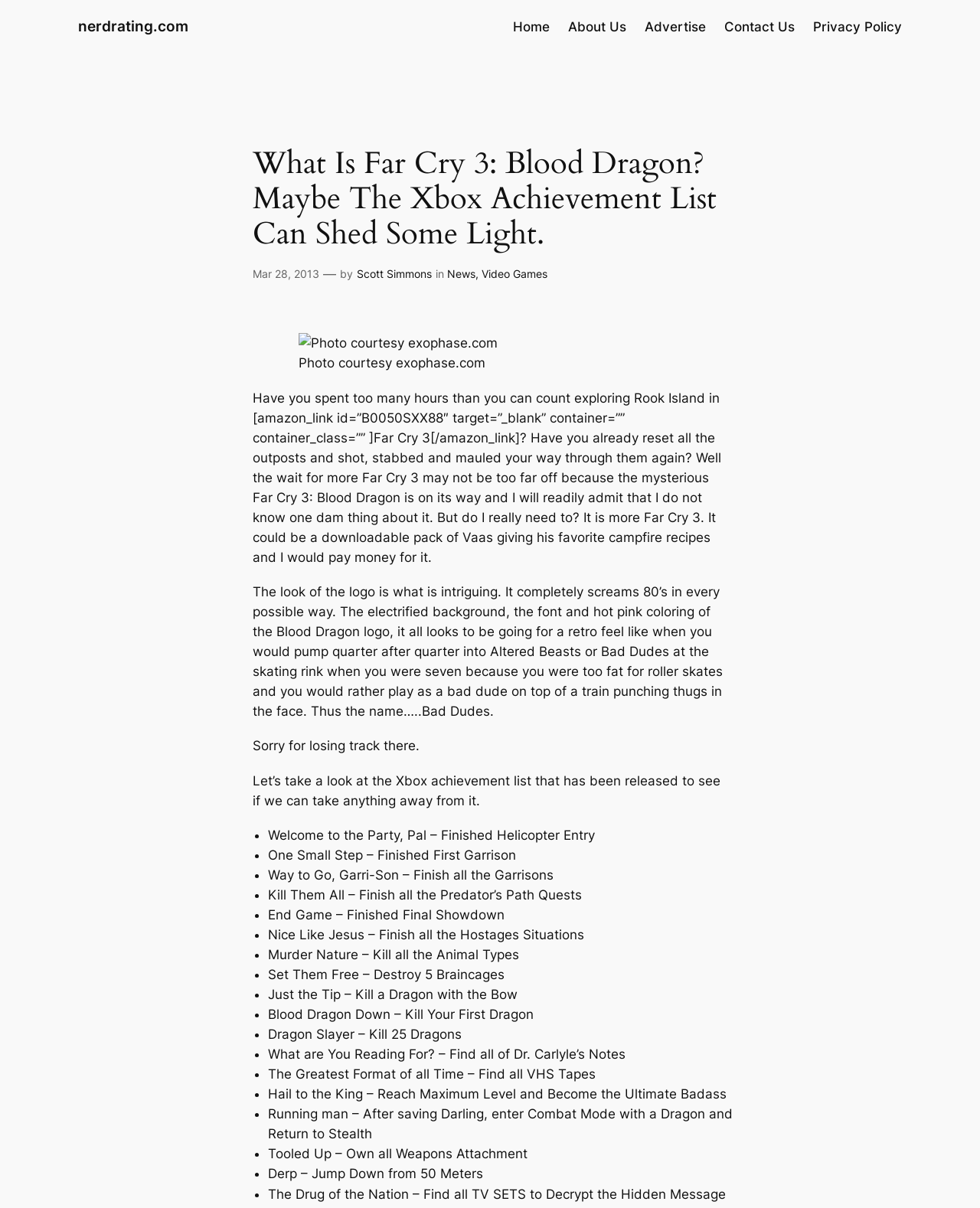Please determine the headline of the webpage and provide its content.

What Is Far Cry 3: Blood Dragon? Maybe The Xbox Achievement List Can Shed Some Light.